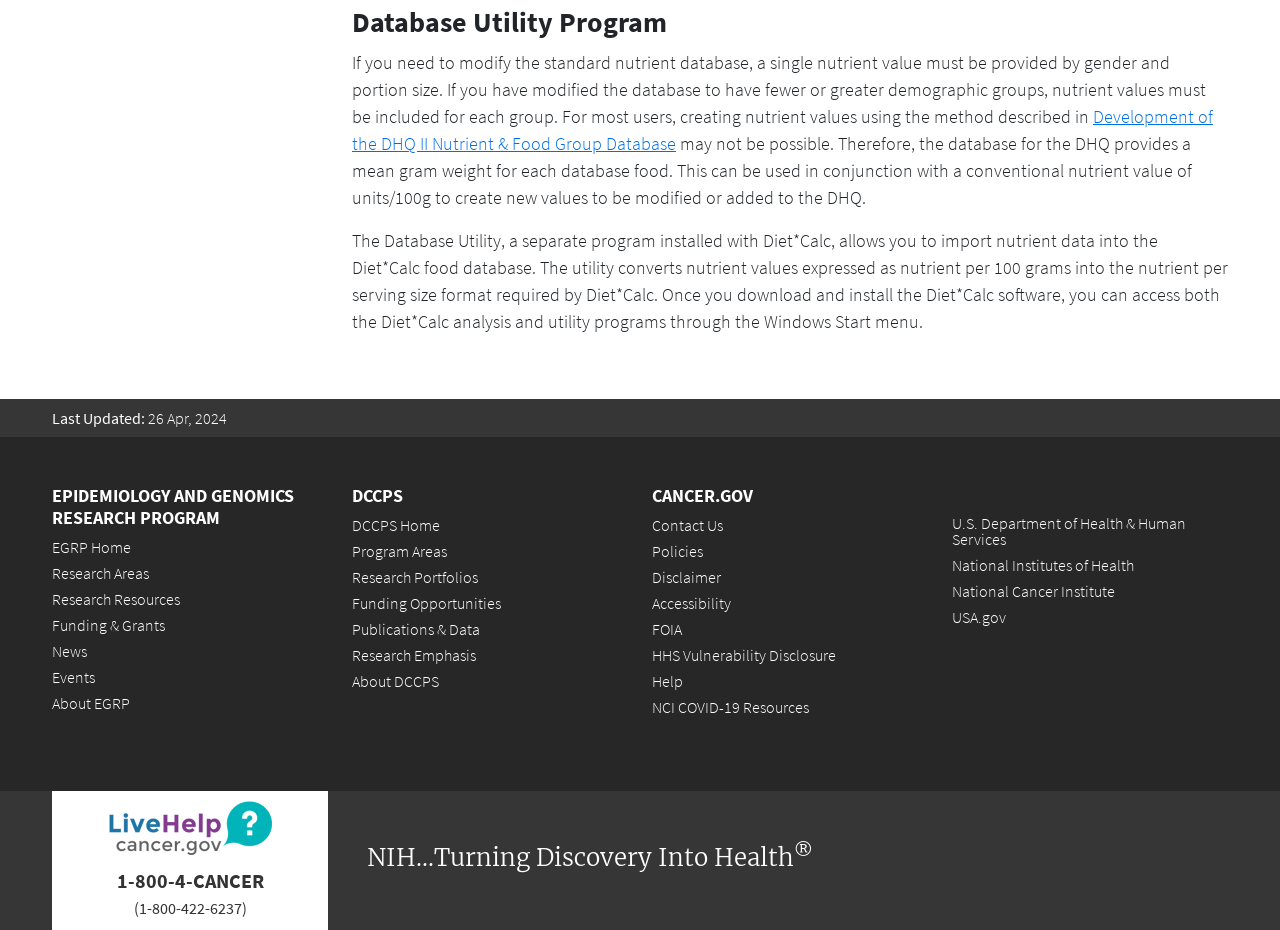Refer to the screenshot and give an in-depth answer to this question: What is the last updated date of the webpage?

I found the last updated date by looking at the StaticText element with ID 104, which is located at [0.113, 0.439, 0.177, 0.461] and contains the text '26 Apr, 2024'. This element is a child of the Root Element and is located below the StaticText element with ID 103, which contains the text 'Last Updated:'.